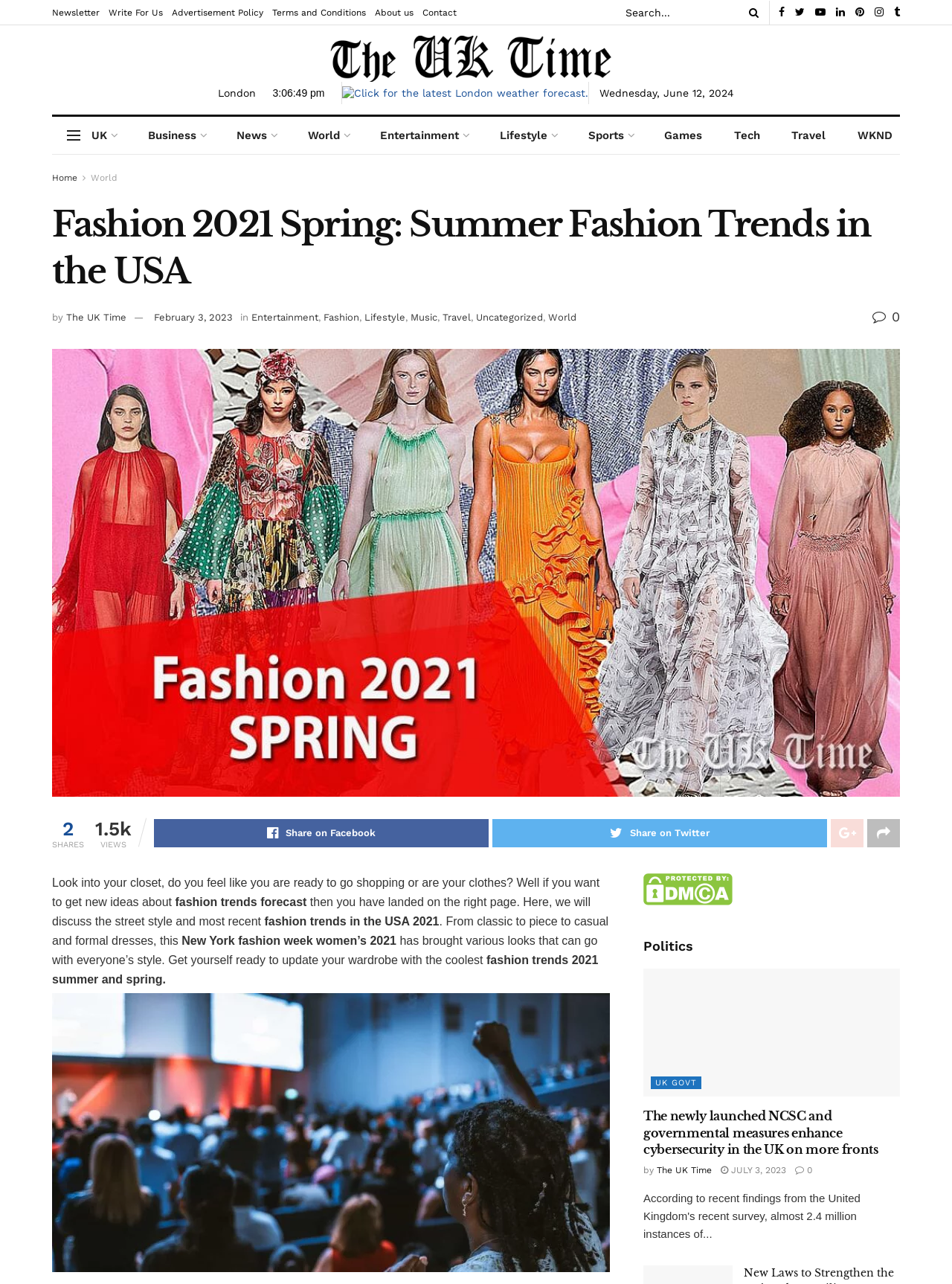Find the bounding box coordinates of the clickable area required to complete the following action: "Search for something".

[0.657, 0.0, 0.798, 0.019]